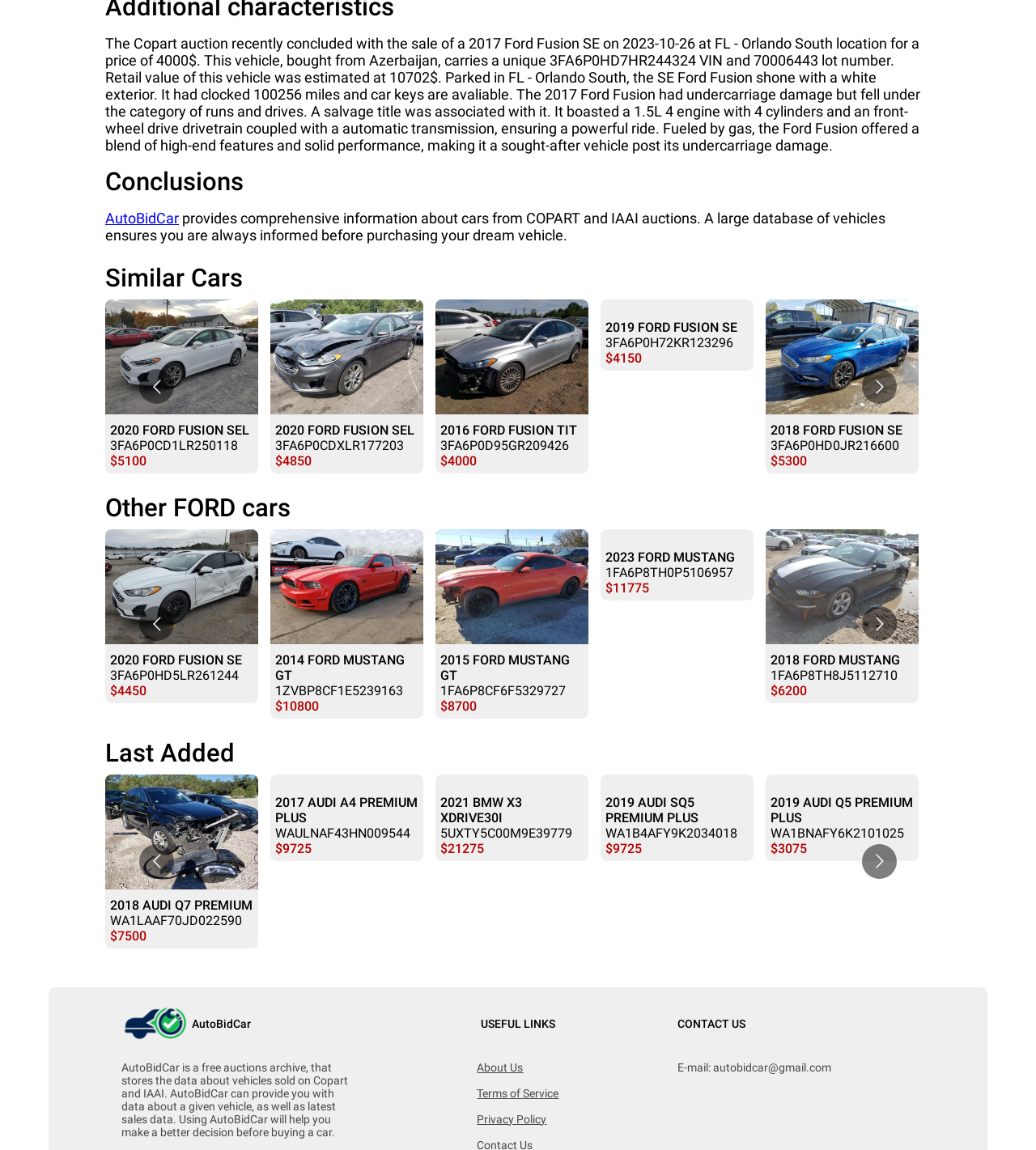What is the email address to contact AutoBidCar?
Based on the screenshot, provide a one-word or short-phrase response.

autobidcar@gmail.com